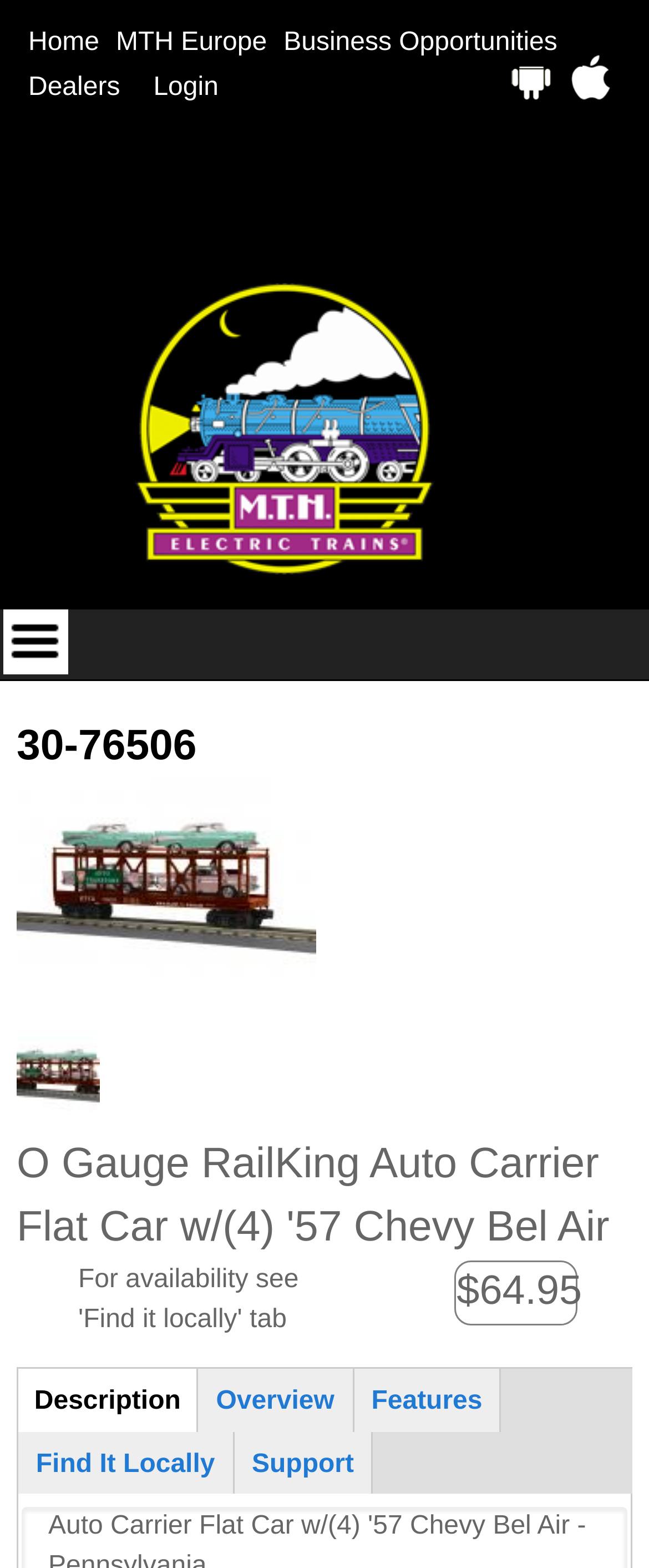Locate the bounding box coordinates of the region to be clicked to comply with the following instruction: "go to home page". The coordinates must be four float numbers between 0 and 1, in the form [left, top, right, bottom].

[0.031, 0.013, 0.166, 0.042]